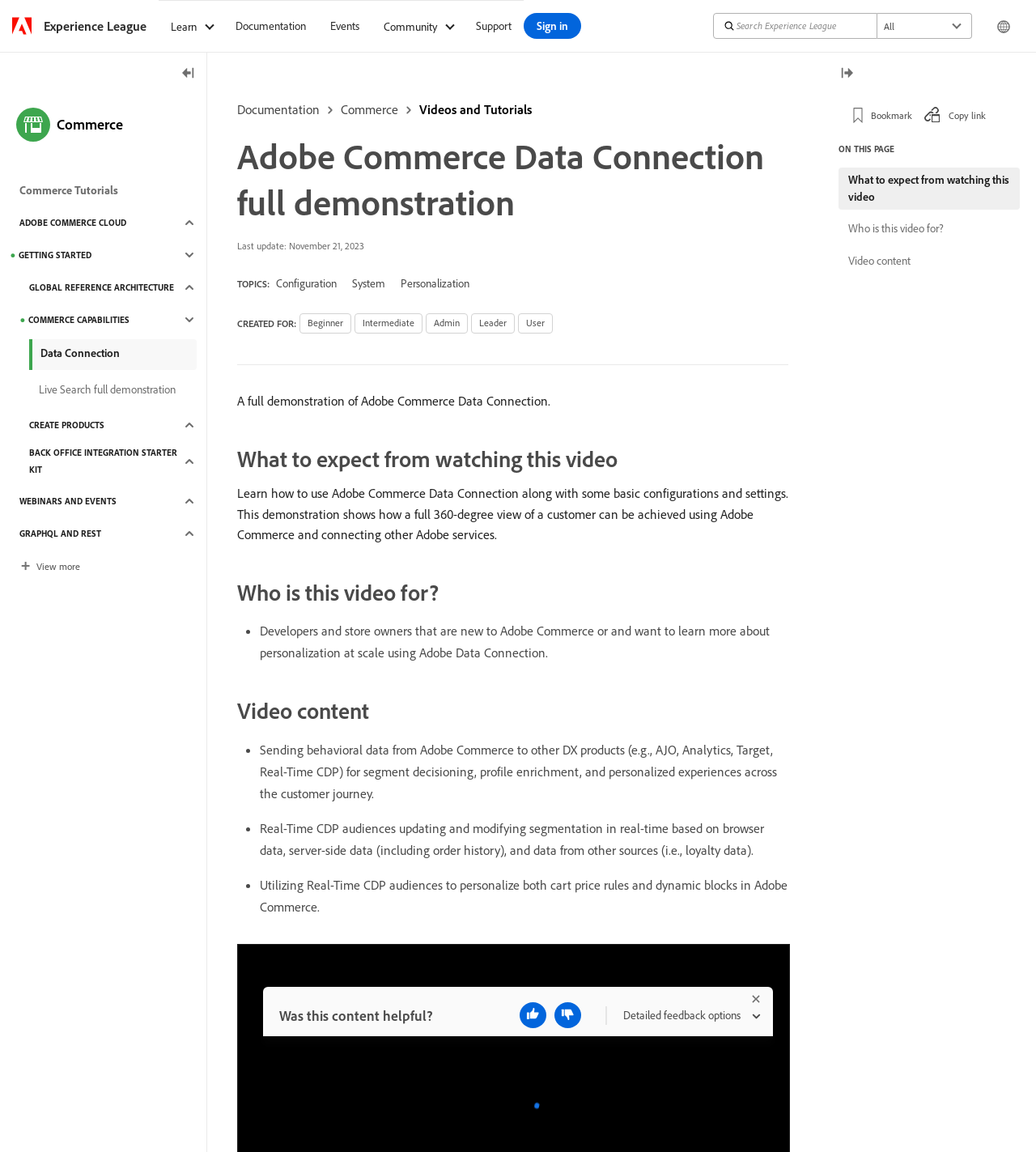Respond to the question with just a single word or phrase: 
Who is the target audience for this video?

Developers and store owners